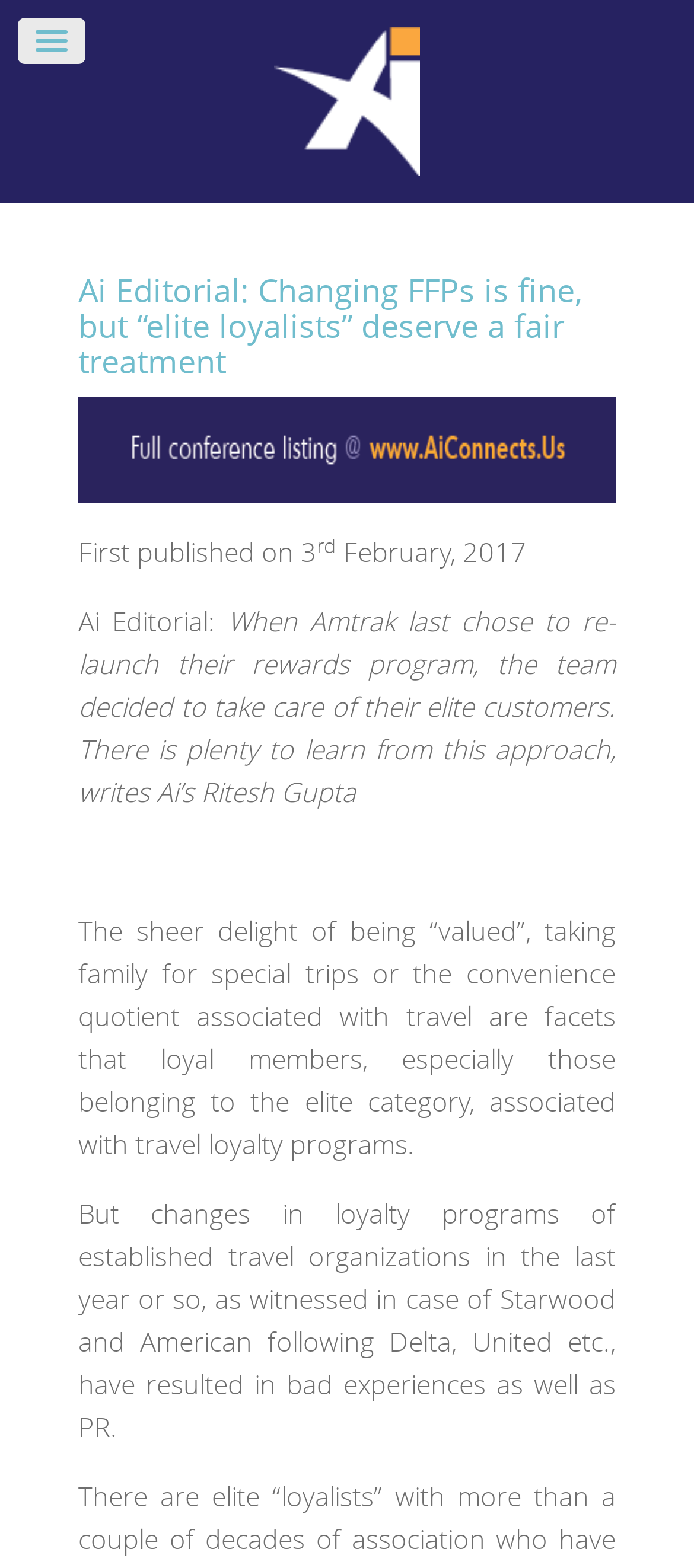What is the topic of the article?
Please provide a comprehensive answer based on the details in the screenshot.

I inferred the topic of the article by reading the title 'Ai Editorial: Changing FFPs is fine, but “elite loyalists” deserve a fair treatment' and the subsequent paragraphs which discuss loyalty programs in the travel industry.